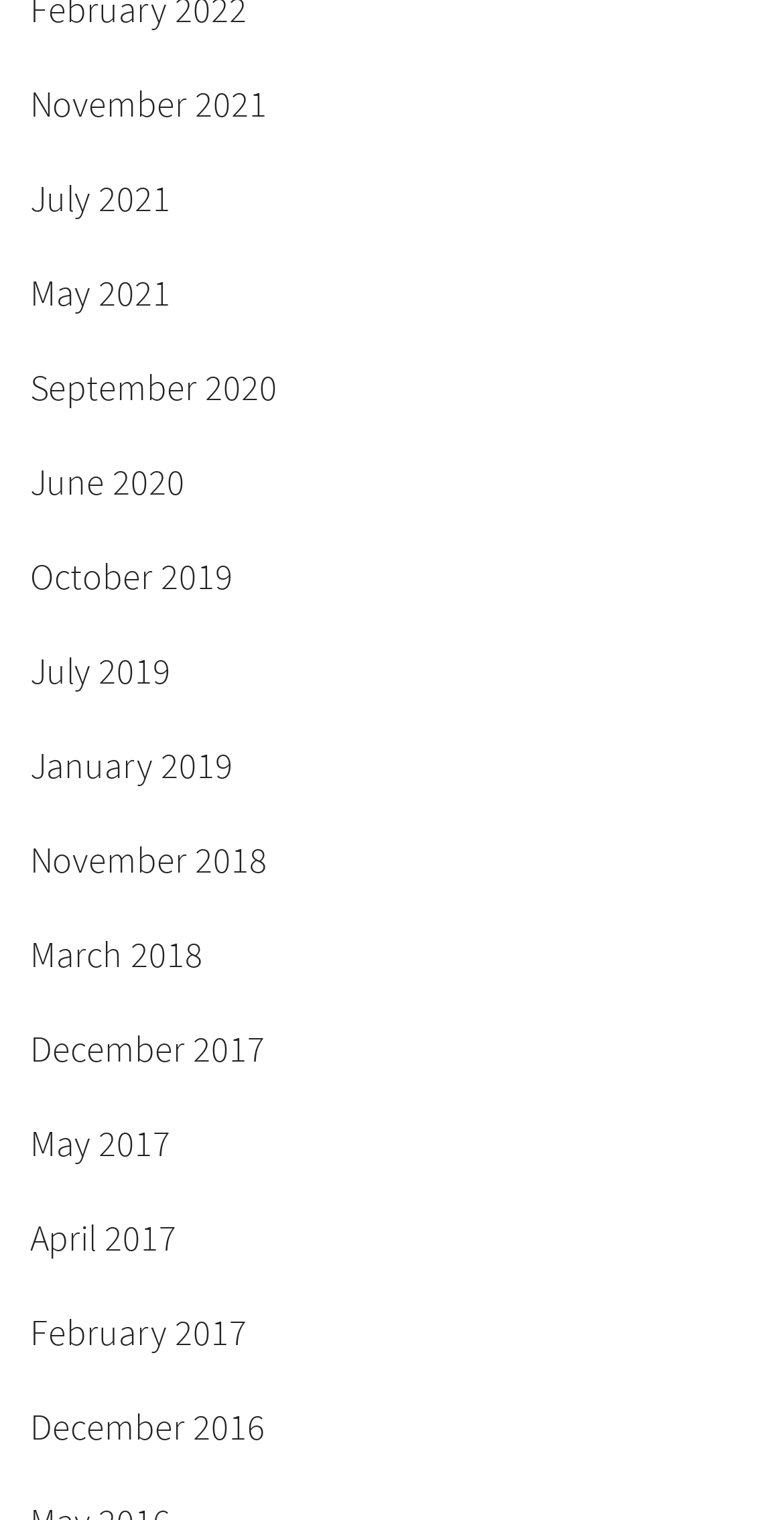Locate the bounding box coordinates of the clickable element to fulfill the following instruction: "view September 2020". Provide the coordinates as four float numbers between 0 and 1 in the format [left, top, right, bottom].

[0.038, 0.223, 0.962, 0.285]